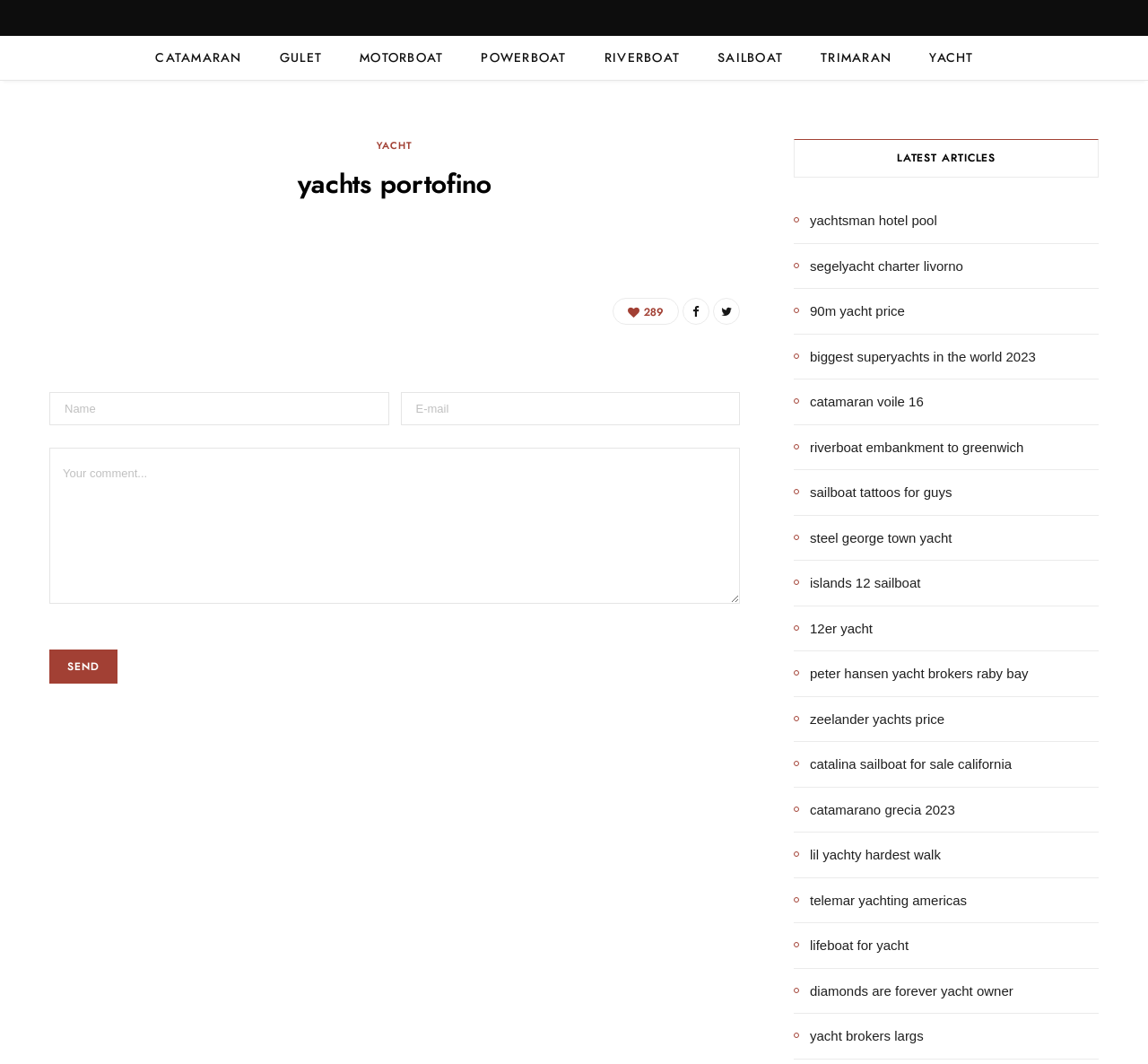Identify and provide the bounding box for the element described by: "CONTACT USCONTACT US".

None